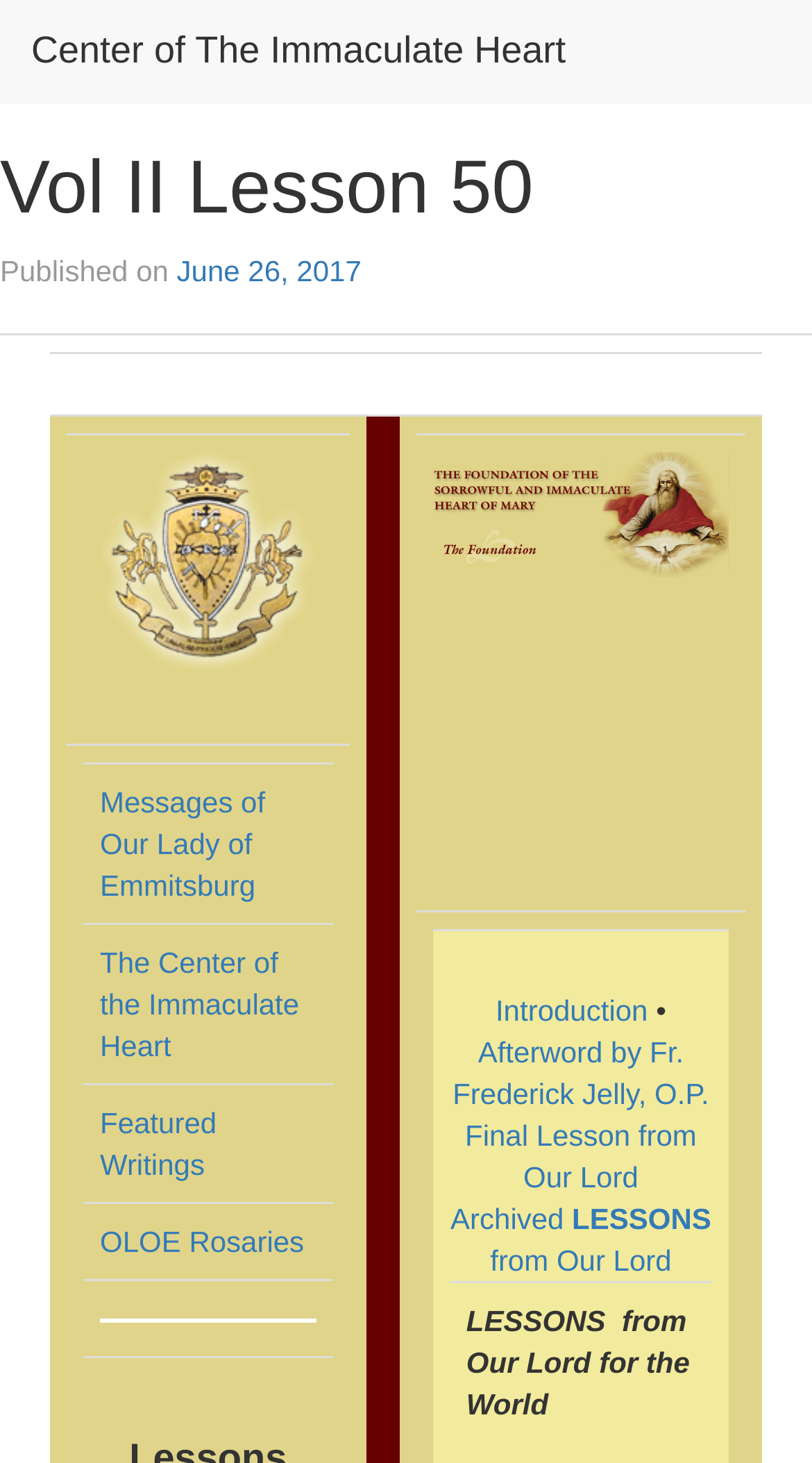Find and extract the text of the primary heading on the webpage.

Vol II Lesson 50